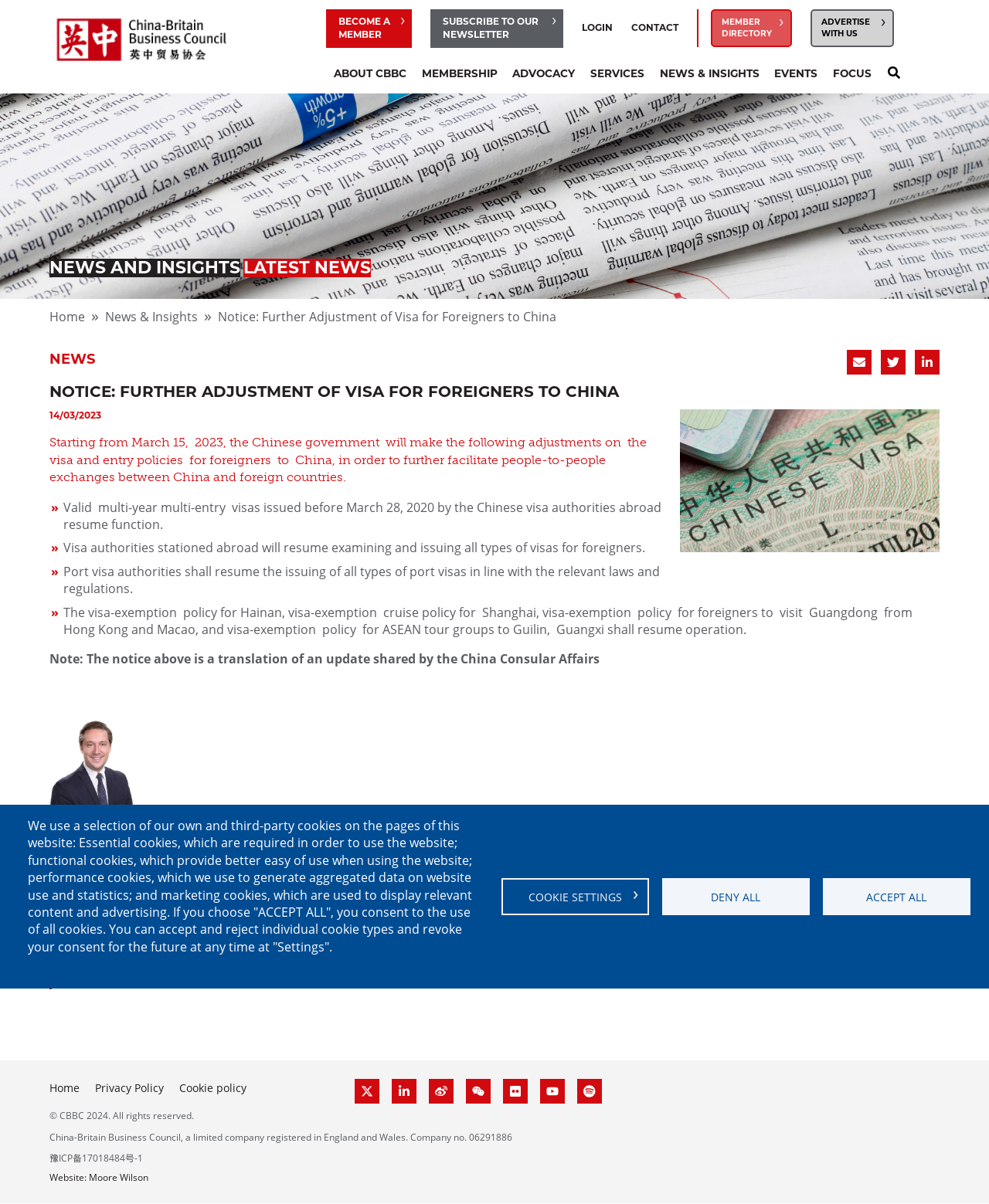Find the bounding box coordinates of the area to click in order to follow the instruction: "Click the 'COOKIE SETTINGS ›' button".

[0.507, 0.729, 0.656, 0.76]